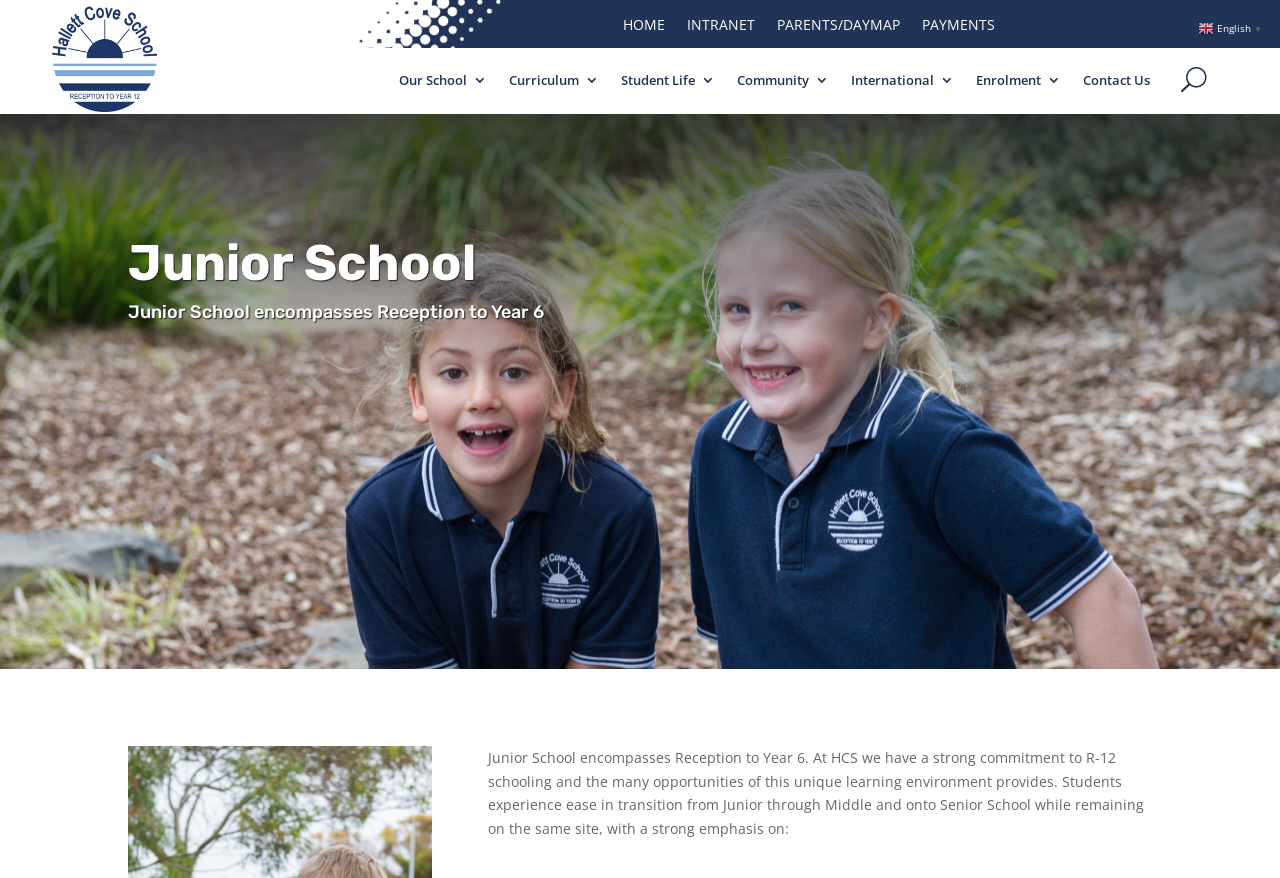Please identify the bounding box coordinates of the element that needs to be clicked to perform the following instruction: "switch to English language".

[0.936, 0.022, 0.988, 0.041]